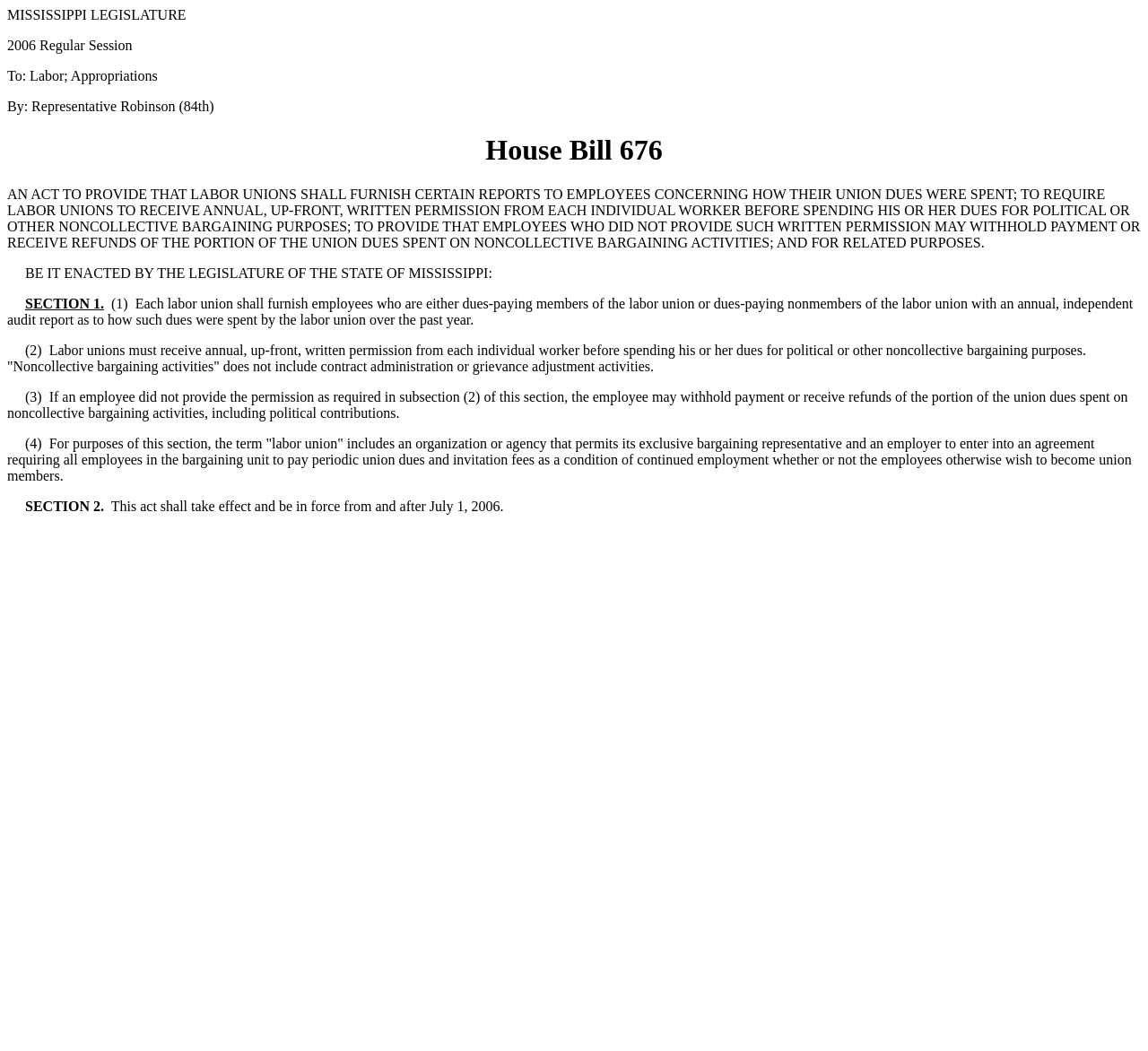Respond with a single word or short phrase to the following question: 
Who introduced the bill?

Representative Robinson